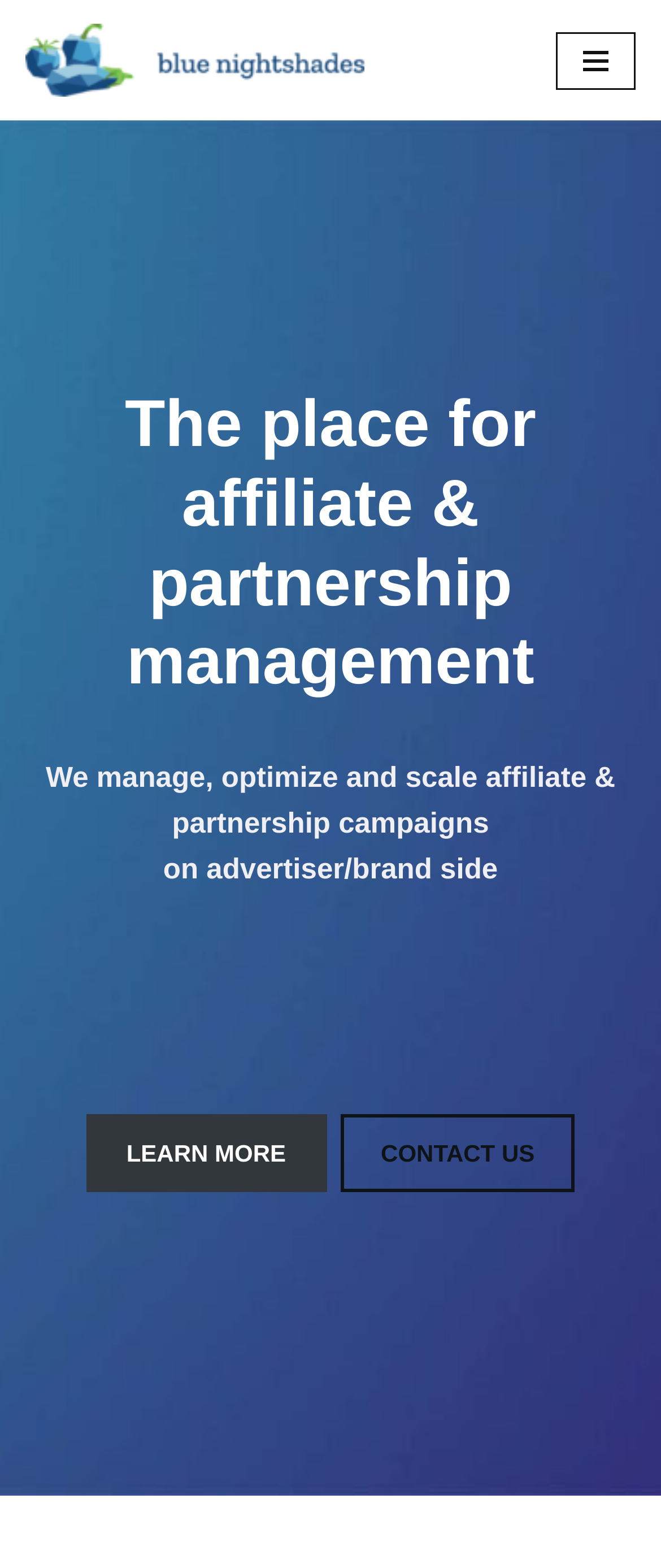What is the purpose of the agency?
Using the visual information, reply with a single word or short phrase.

Manage and optimize affiliate campaigns